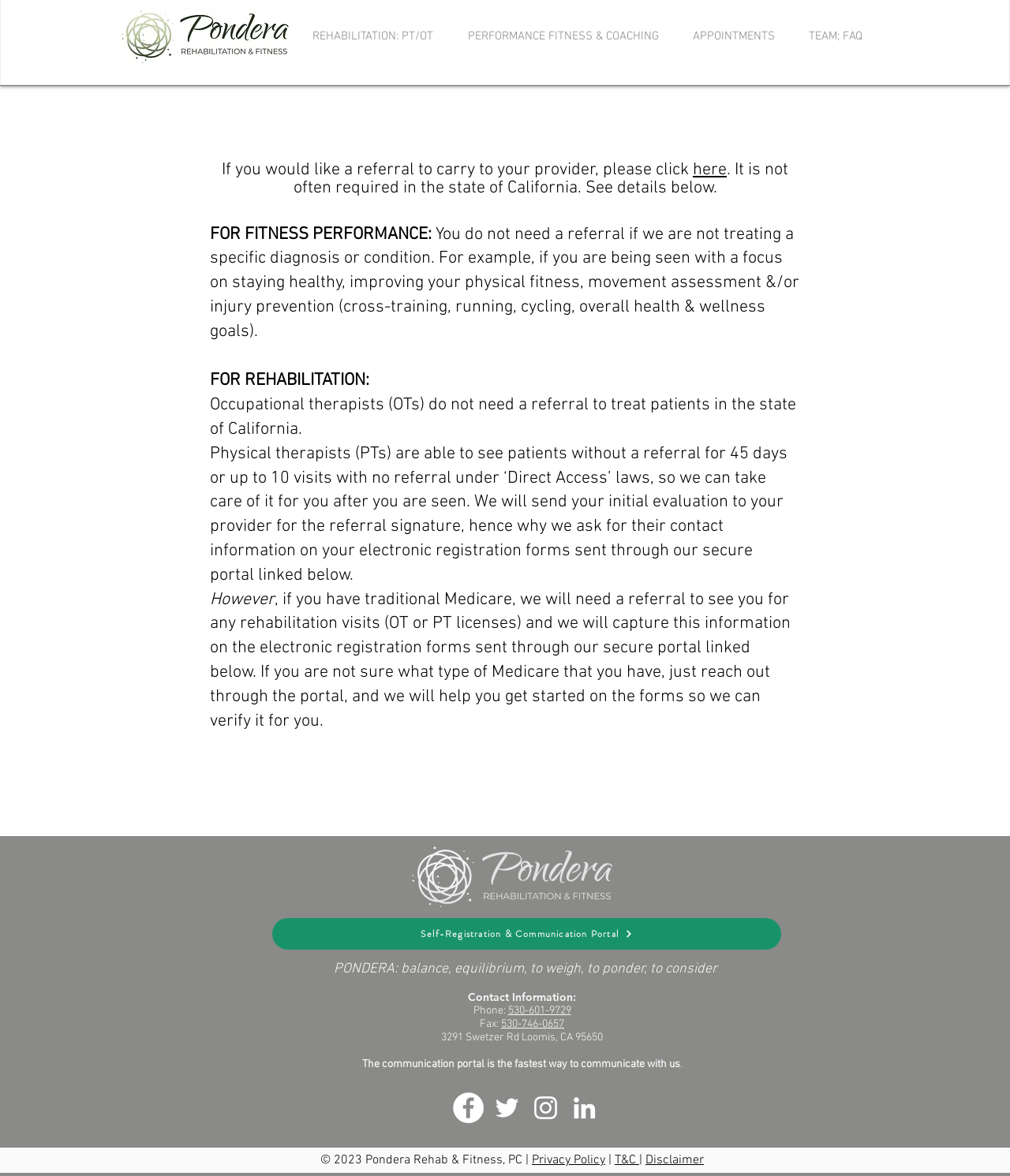Can you give a detailed response to the following question using the information from the image? What type of Medicare requires a referral for rehabilitation visits?

According to the webpage, if a patient has traditional Medicare, a referral is required for rehabilitation visits, including physical therapy and occupational therapy.